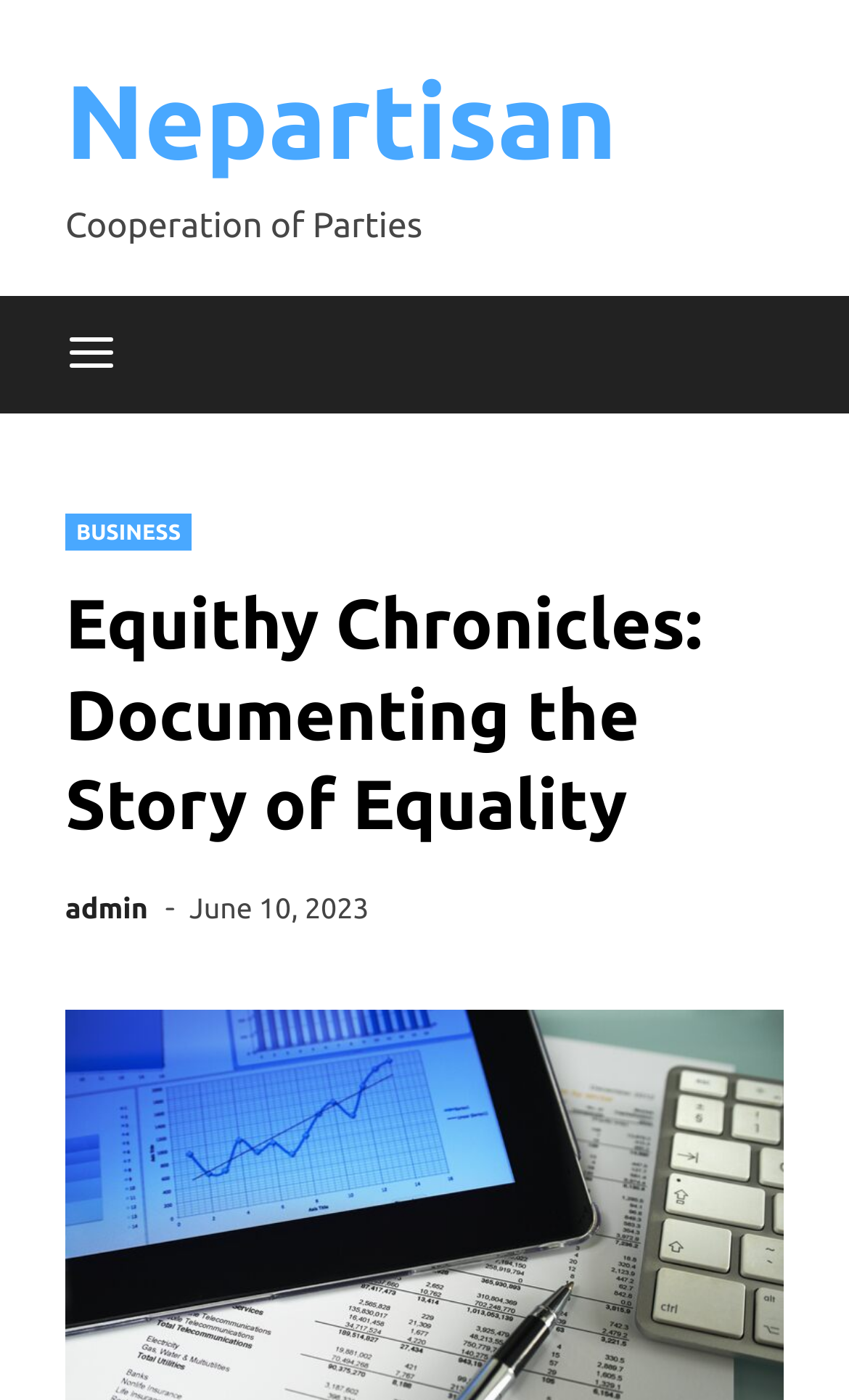Ascertain the bounding box coordinates for the UI element detailed here: "June 10, 2023June 12, 2023". The coordinates should be provided as [left, top, right, bottom] with each value being a float between 0 and 1.

[0.223, 0.639, 0.435, 0.661]